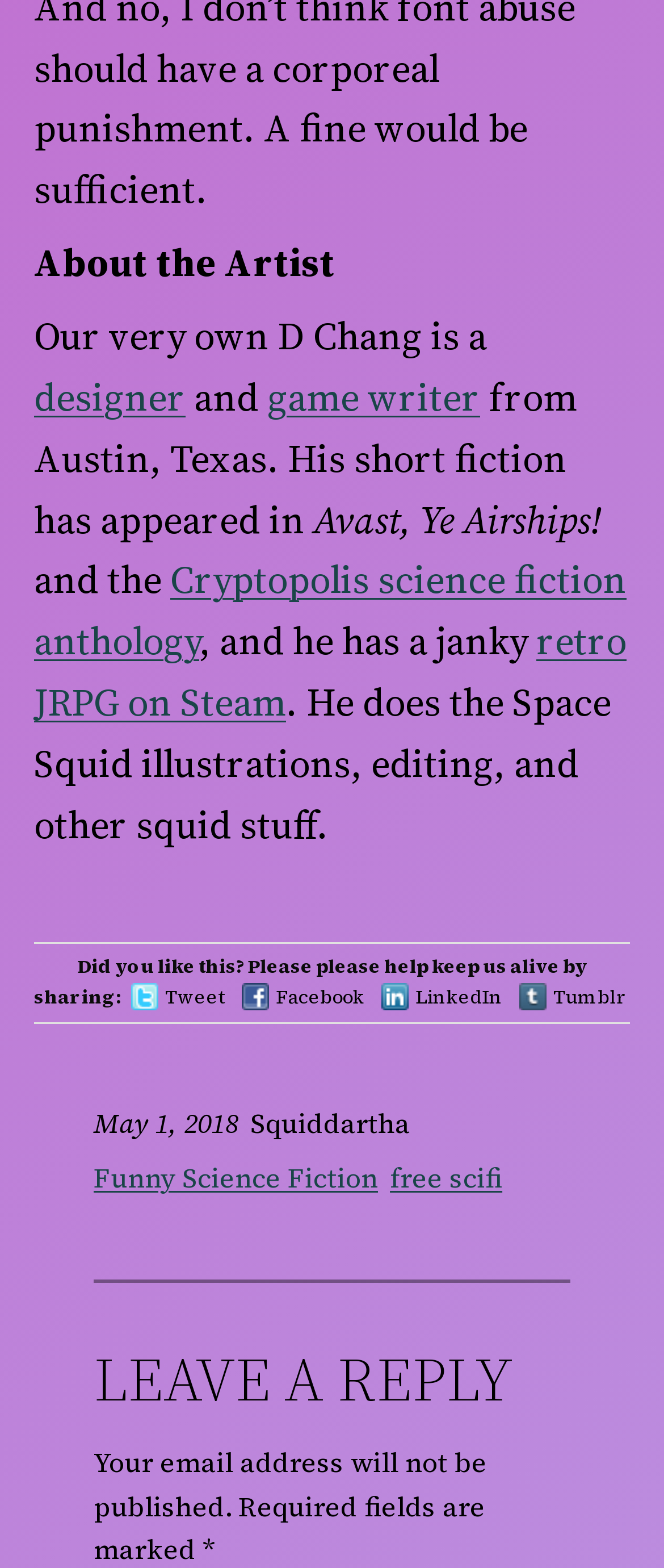Predict the bounding box coordinates of the area that should be clicked to accomplish the following instruction: "Click on the 'Tweet' link". The bounding box coordinates should consist of four float numbers between 0 and 1, i.e., [left, top, right, bottom].

[0.249, 0.627, 0.338, 0.644]